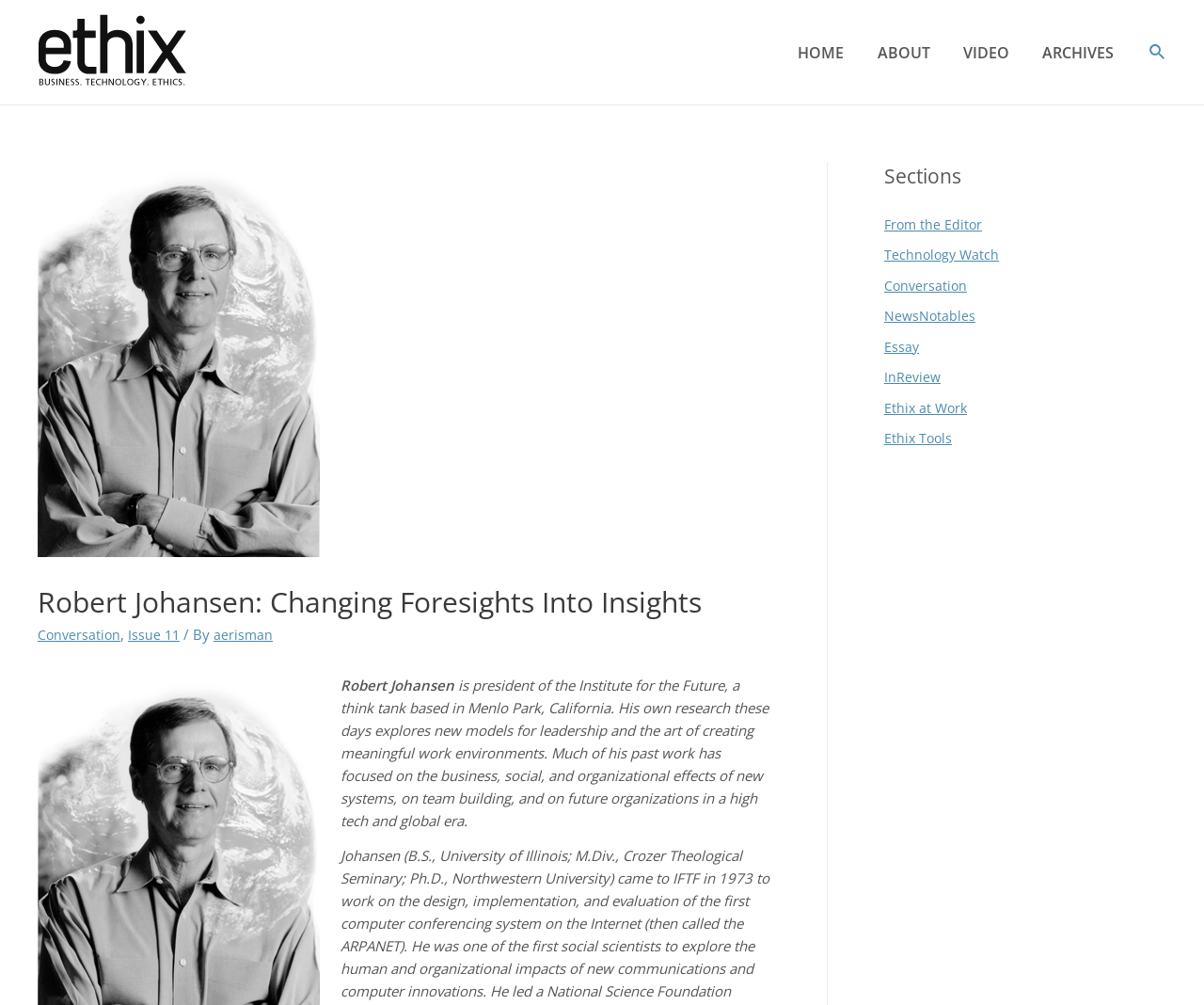Using the element description: "Technology Watch", determine the bounding box coordinates. The coordinates should be in the format [left, top, right, bottom], with values between 0 and 1.

[0.734, 0.246, 0.833, 0.265]